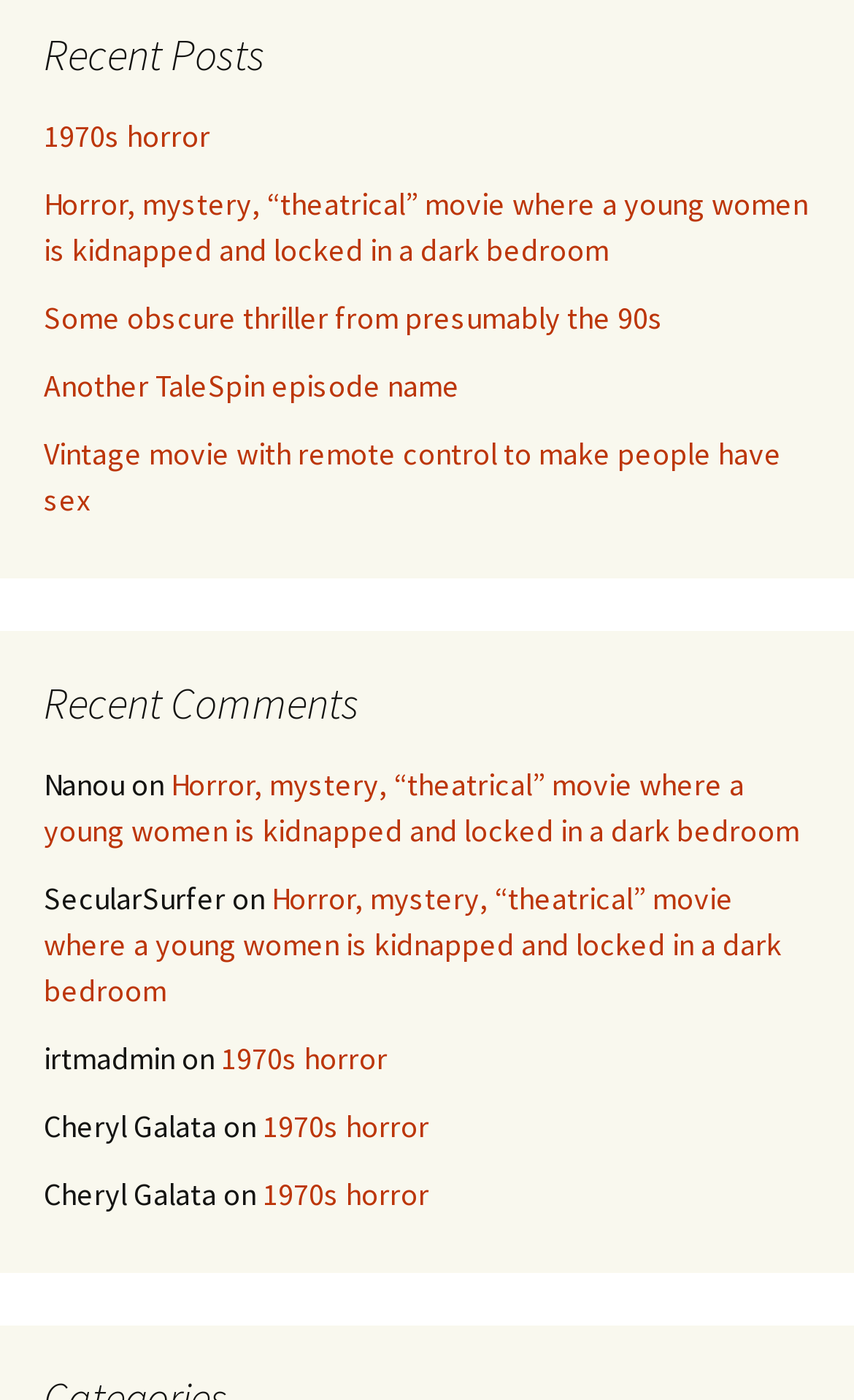Please locate the bounding box coordinates of the element that needs to be clicked to achieve the following instruction: "Read the comment by 'Nanou'". The coordinates should be four float numbers between 0 and 1, i.e., [left, top, right, bottom].

[0.051, 0.547, 0.146, 0.575]